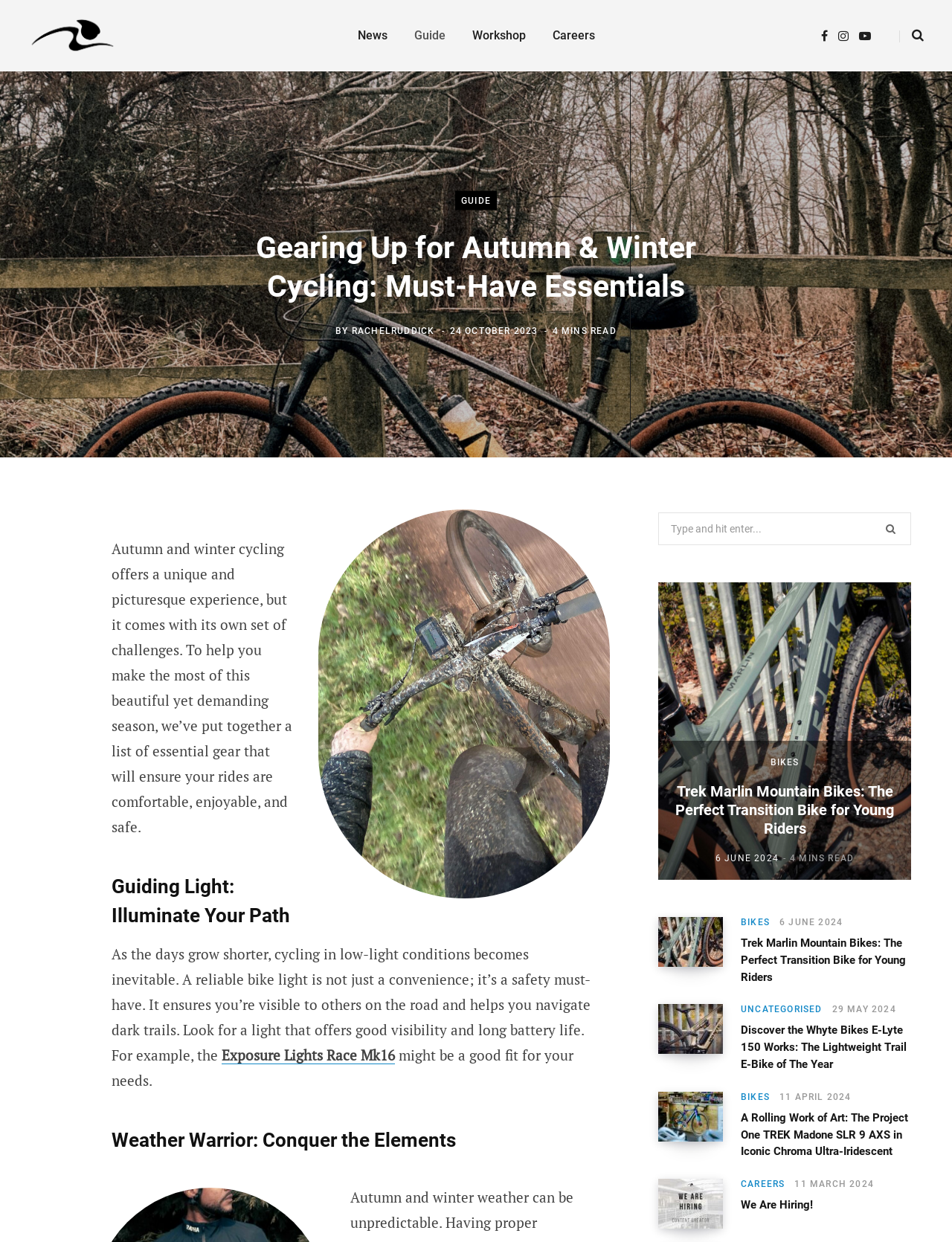Please identify the coordinates of the bounding box for the clickable region that will accomplish this instruction: "Share the article".

[0.043, 0.413, 0.077, 0.422]